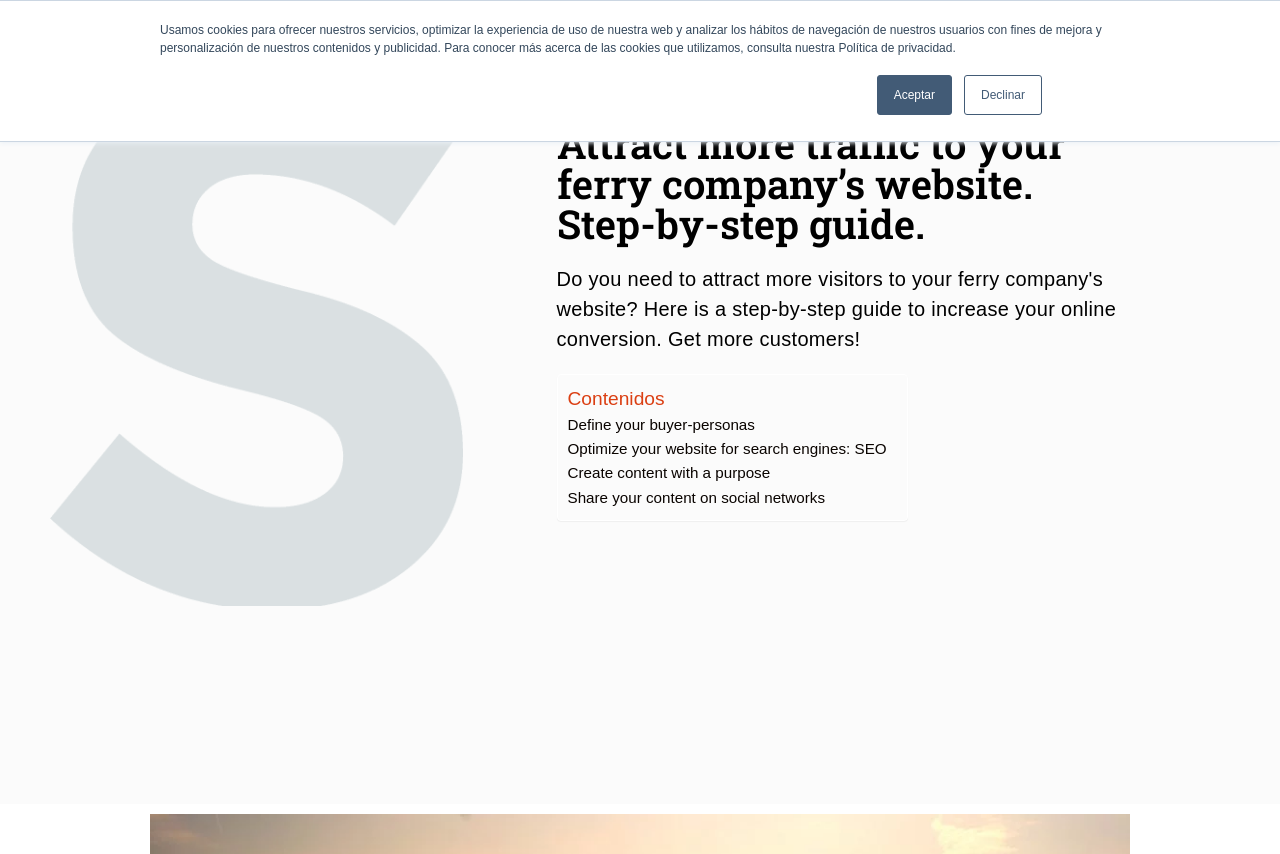Specify the bounding box coordinates of the element's area that should be clicked to execute the given instruction: "Select English language". The coordinates should be four float numbers between 0 and 1, i.e., [left, top, right, bottom].

[0.764, 0.0, 0.826, 0.032]